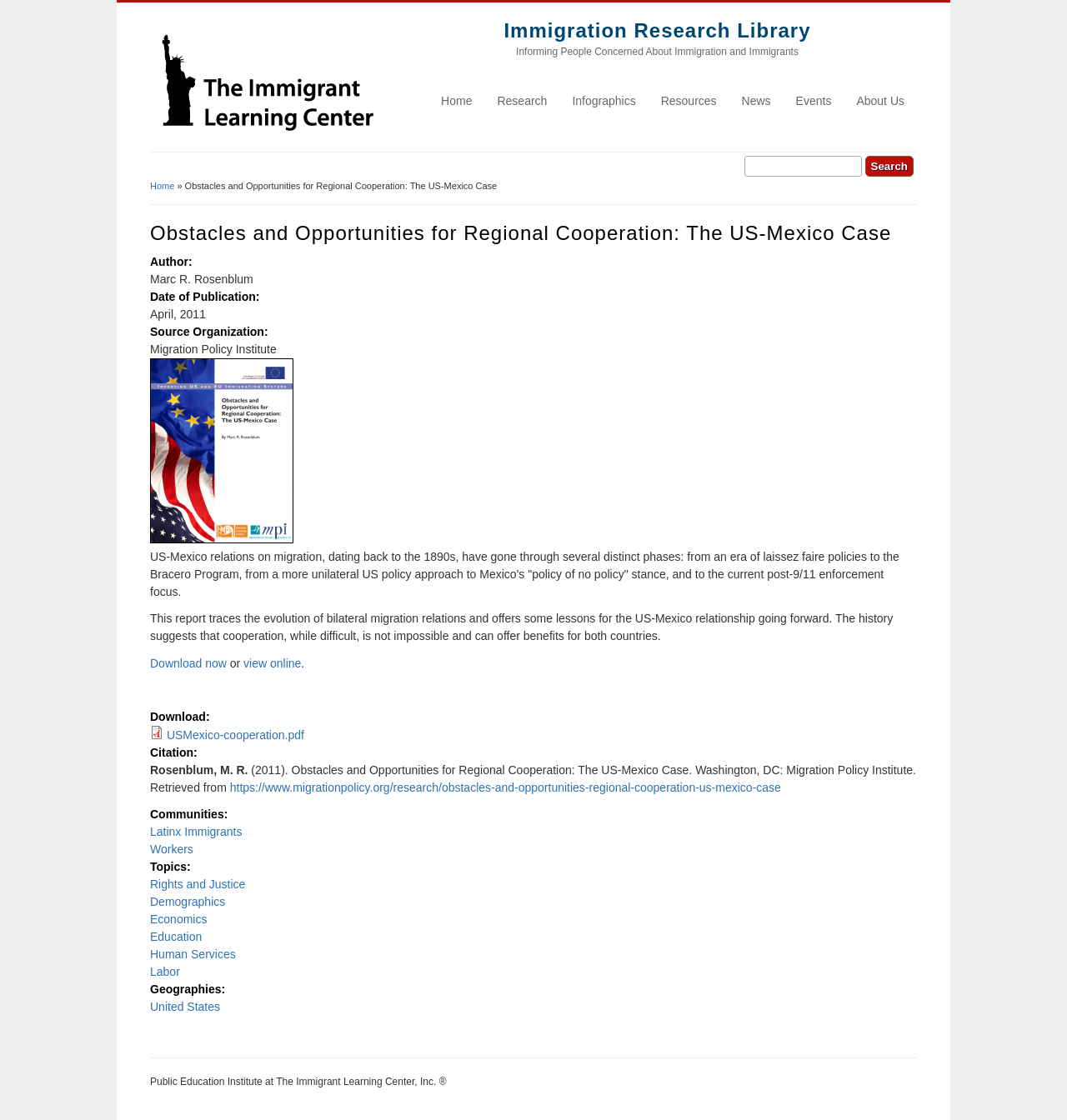Identify the bounding box coordinates necessary to click and complete the given instruction: "Download the report".

[0.141, 0.586, 0.212, 0.598]